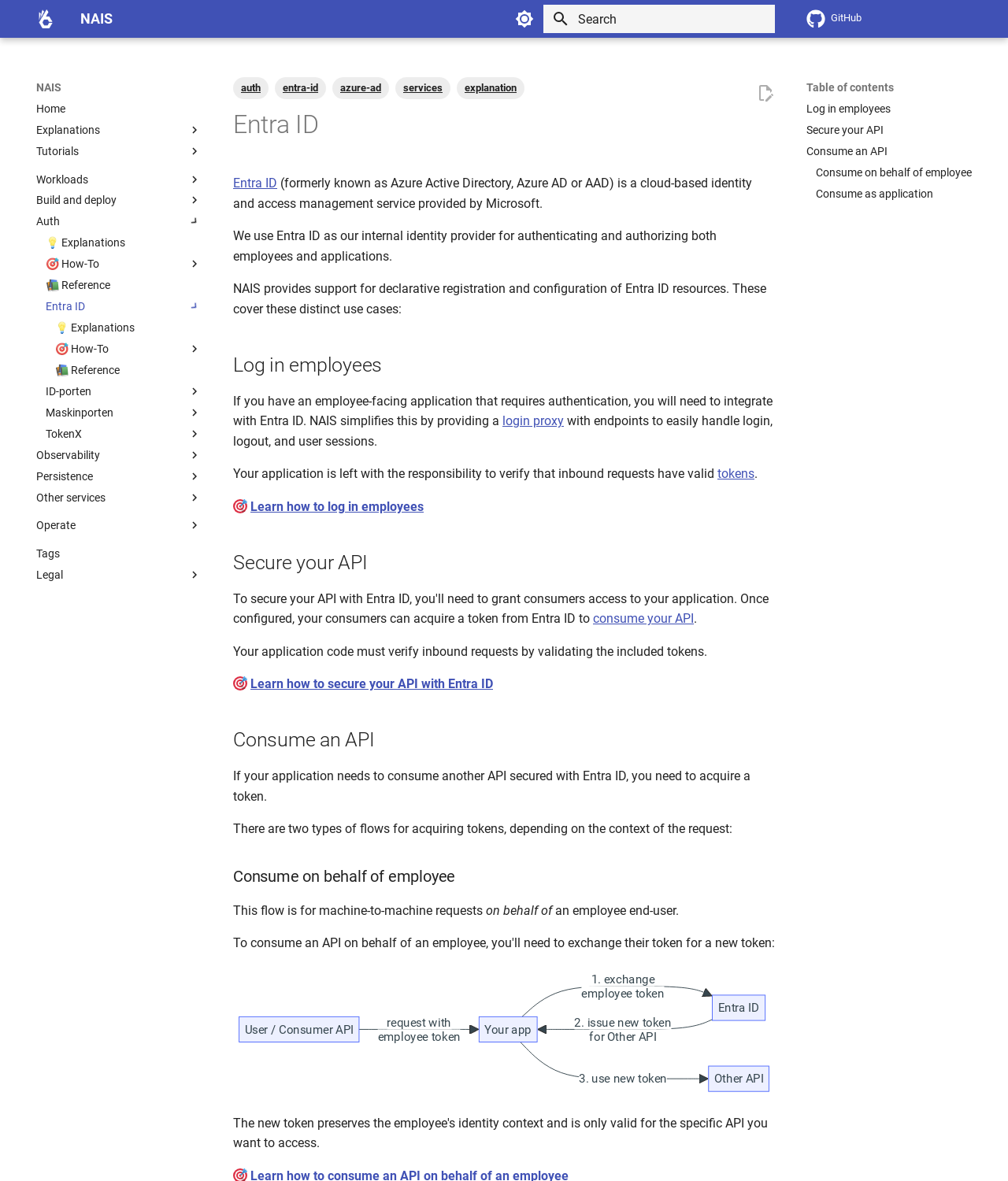Identify the bounding box of the HTML element described as: "Log in employees".

[0.8, 0.086, 0.964, 0.098]